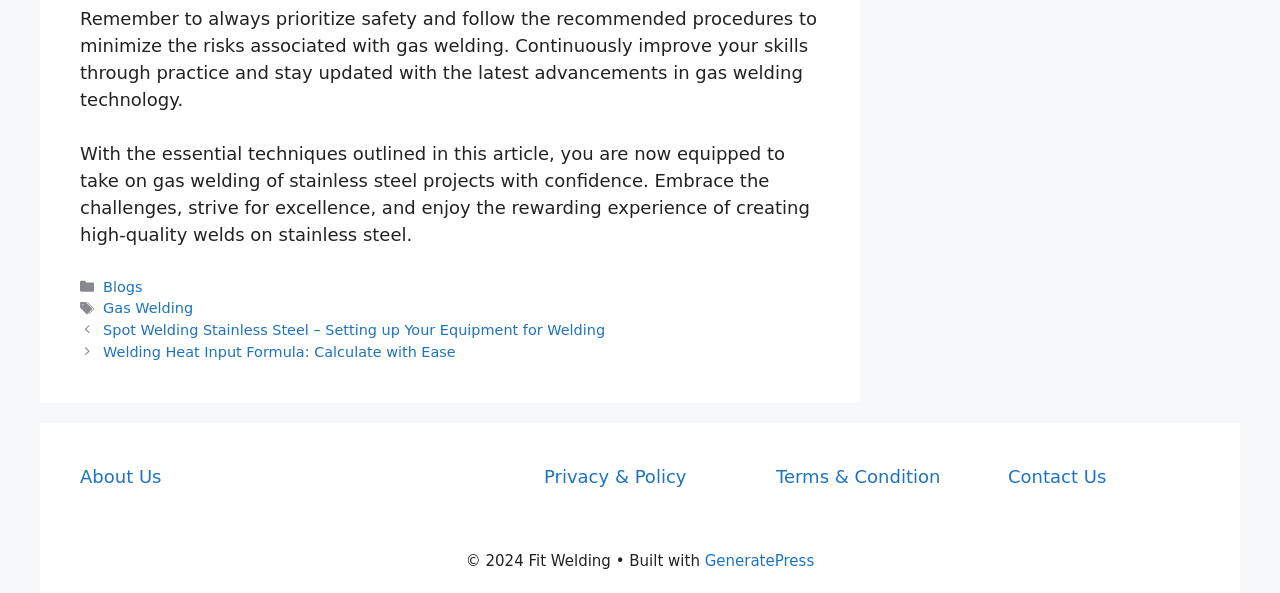Can you find the bounding box coordinates for the element to click on to achieve the instruction: "Learn about spot welding stainless steel"?

[0.081, 0.543, 0.473, 0.57]